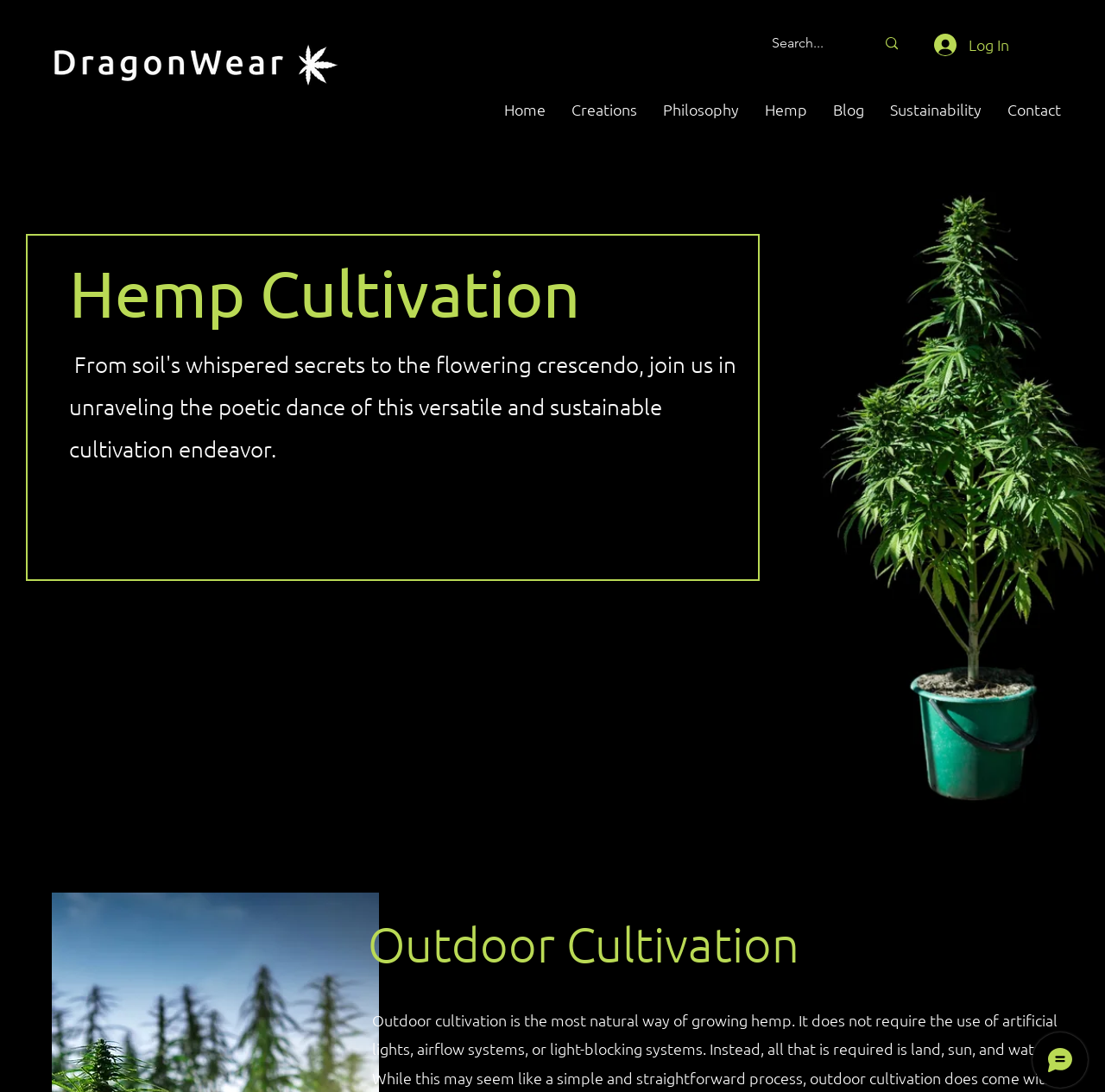Please mark the clickable region by giving the bounding box coordinates needed to complete this instruction: "Search for something".

[0.698, 0.024, 0.768, 0.056]